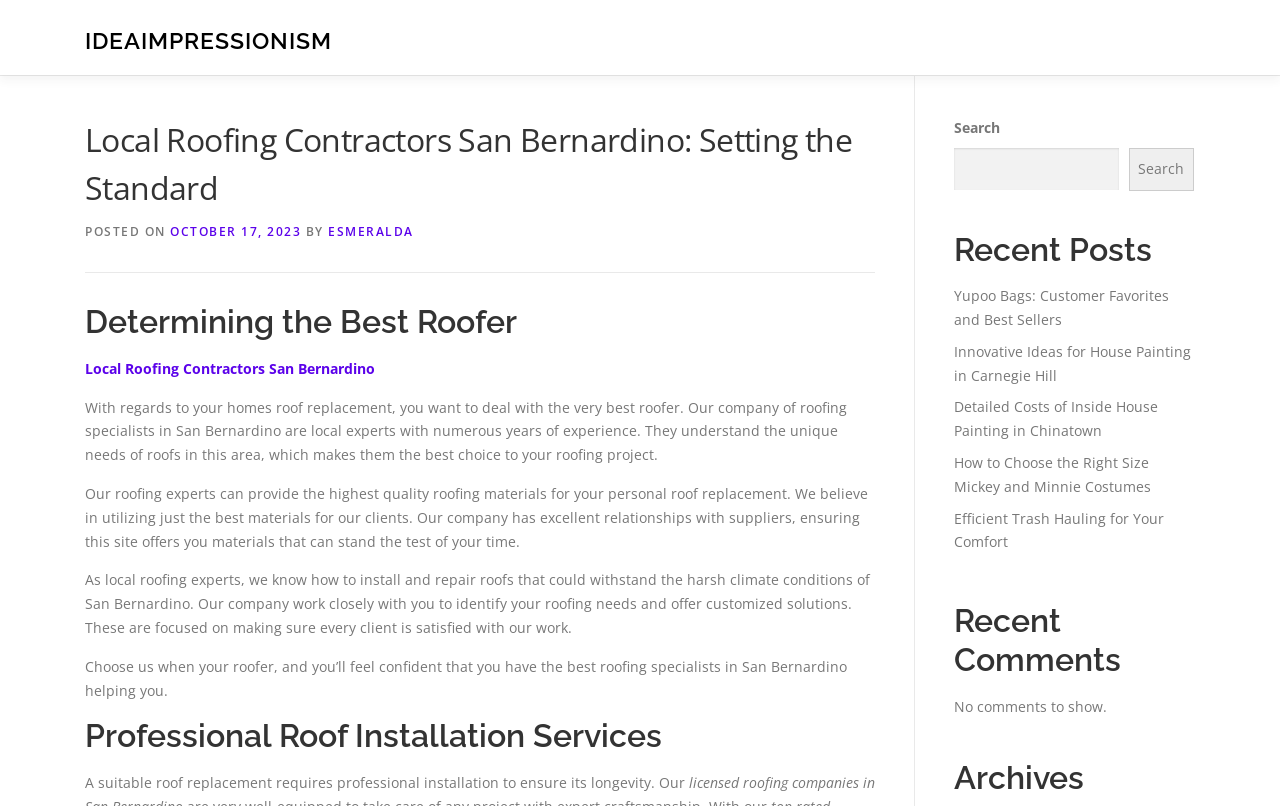Using floating point numbers between 0 and 1, provide the bounding box coordinates in the format (top-left x, top-left y, bottom-right x, bottom-right y). Locate the UI element described here: Local Roofing Contractors San Bernardino

[0.066, 0.445, 0.293, 0.469]